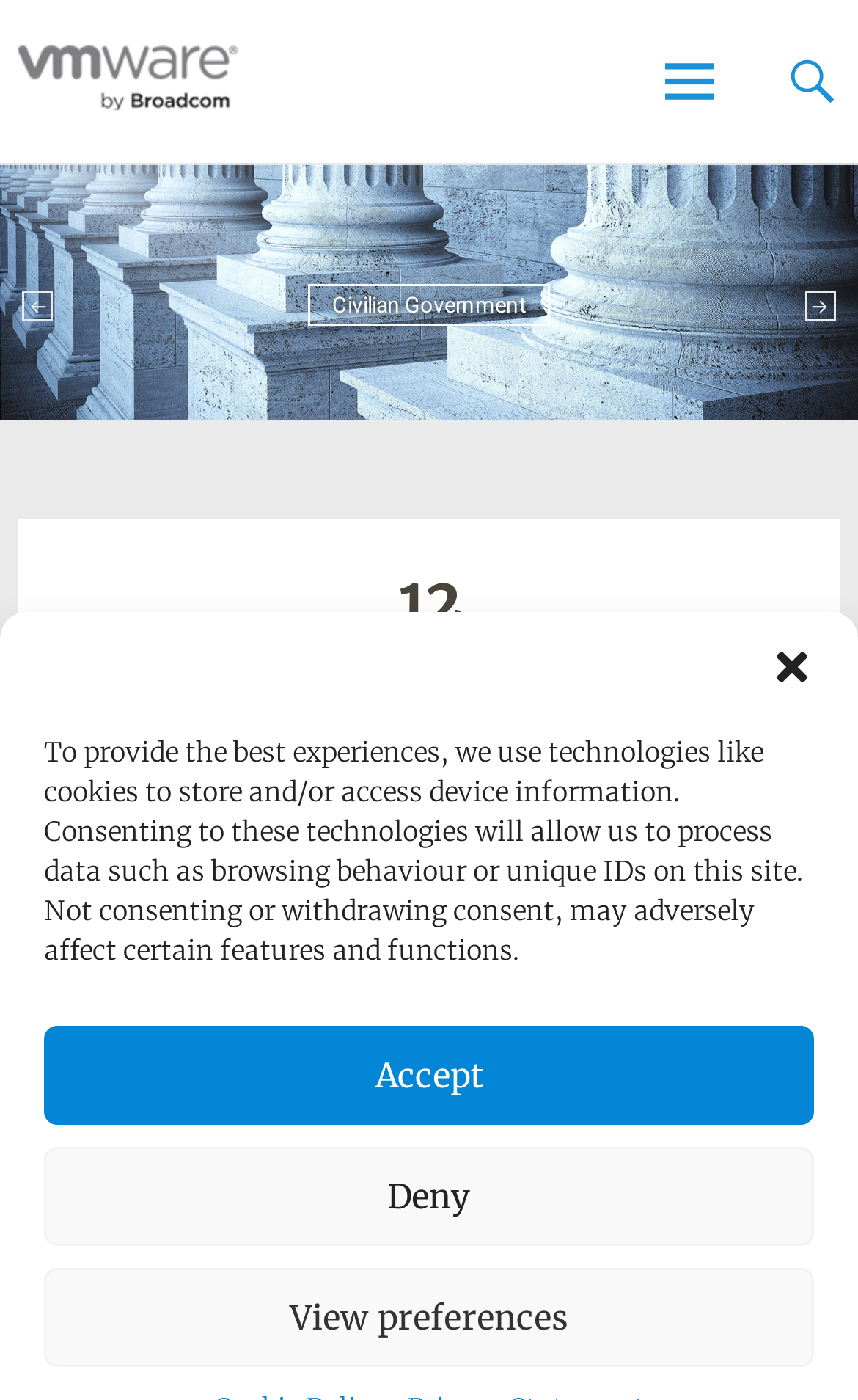Could you determine the bounding box coordinates of the clickable element to complete the instruction: "Learn about Digital Workspace"? Provide the coordinates as four float numbers between 0 and 1, i.e., [left, top, right, bottom].

[0.404, 0.715, 0.96, 0.786]